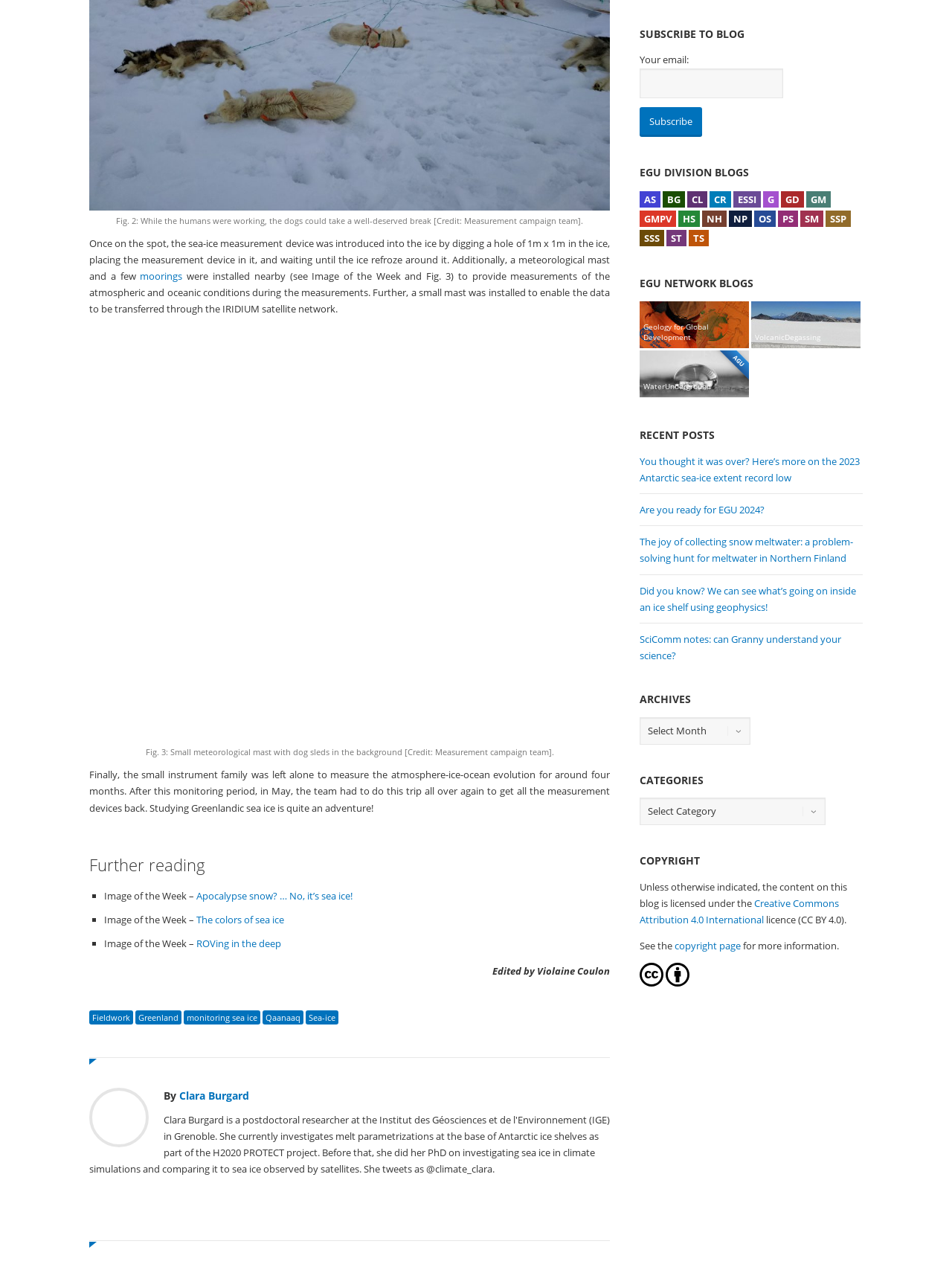Find the bounding box coordinates of the clickable region needed to perform the following instruction: "View the image of the Week – ROVing in the deep". The coordinates should be provided as four float numbers between 0 and 1, i.e., [left, top, right, bottom].

[0.204, 0.736, 0.295, 0.746]